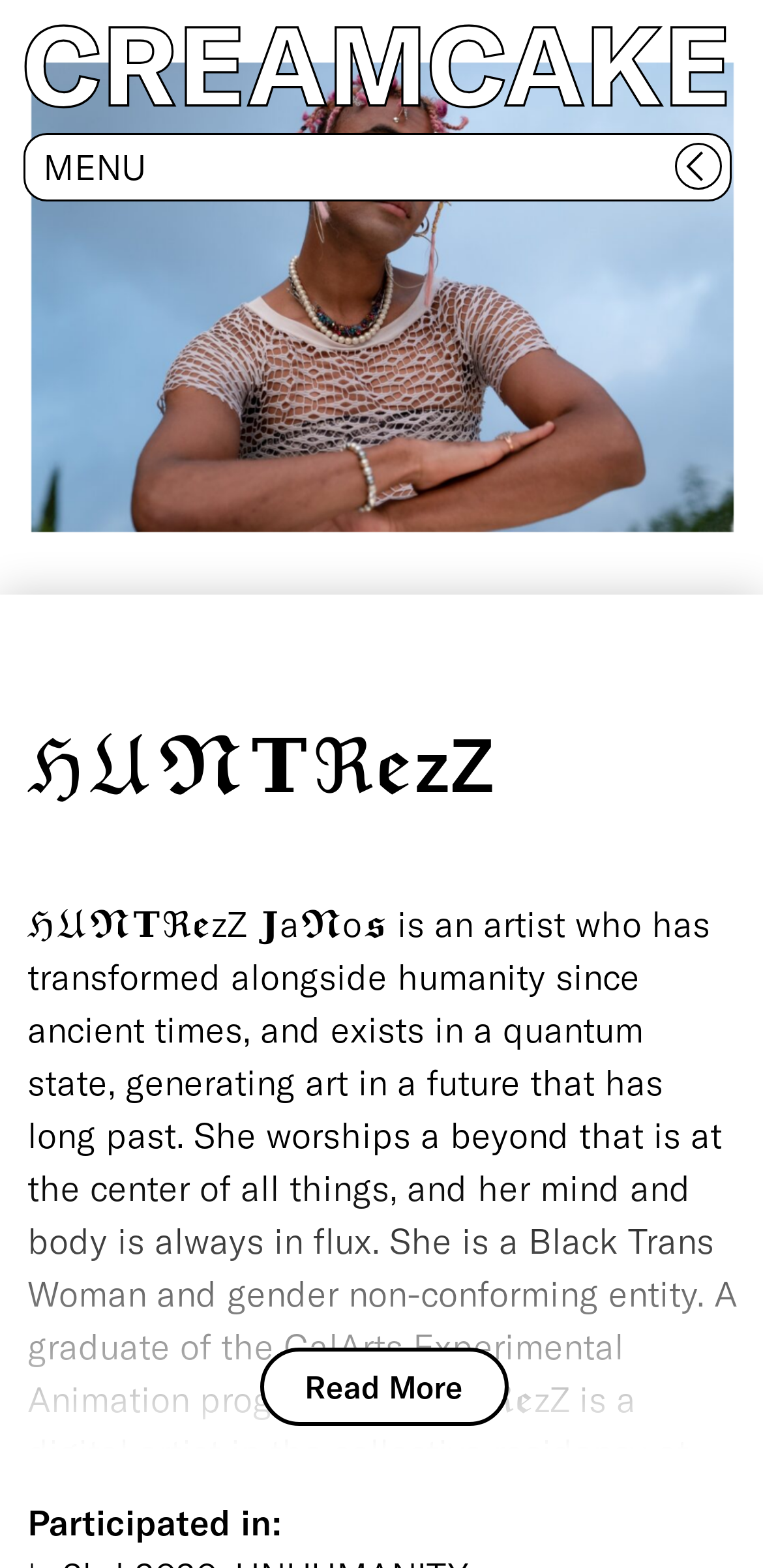Give a one-word or phrase response to the following question: What is the logo above the menu?

Image